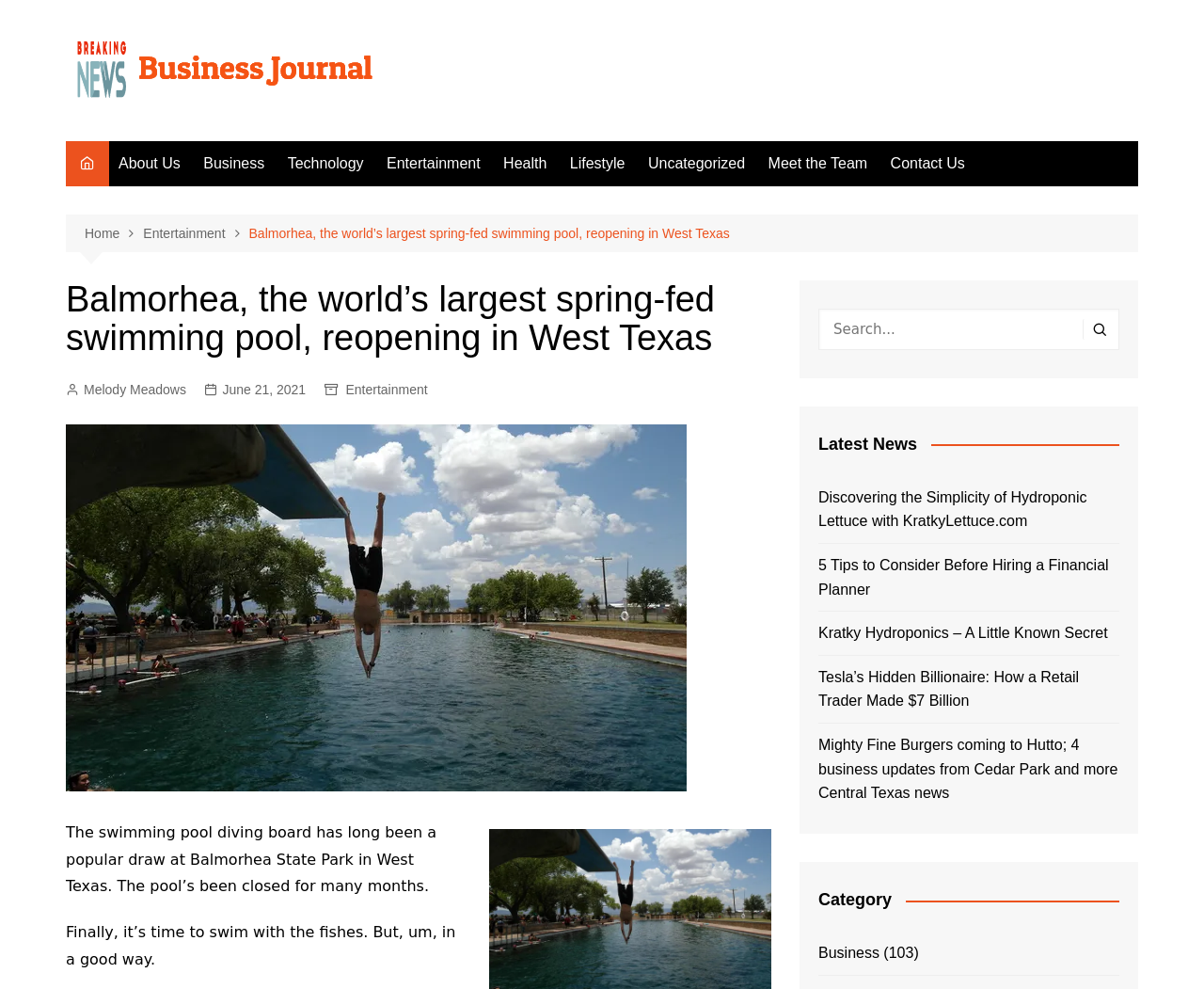Generate a thorough caption that explains the contents of the webpage.

The webpage is about Balmorhea State Park in West Texas, specifically the reopening of the world's largest spring-fed swimming pool. At the top, there is a logo and a navigation menu with links to various sections, including "About Us", "Business", "Technology", and more. Below the navigation menu, there is a breadcrumb trail showing the current page's location.

The main content of the page is an article about the reopening of the swimming pool, with a heading that matches the title of the webpage. The article is accompanied by an image of the pool. The text describes the pool's diving board as a popular attraction and mentions that the pool has been closed for many months.

To the right of the article, there is a search bar with a search button. Below the search bar, there is a section titled "Latest News" with links to several news articles on various topics, including hydroponics, financial planning, and business news.

At the bottom of the page, there is a category section with a link to the "Business" category and a count of 103 articles in that category.